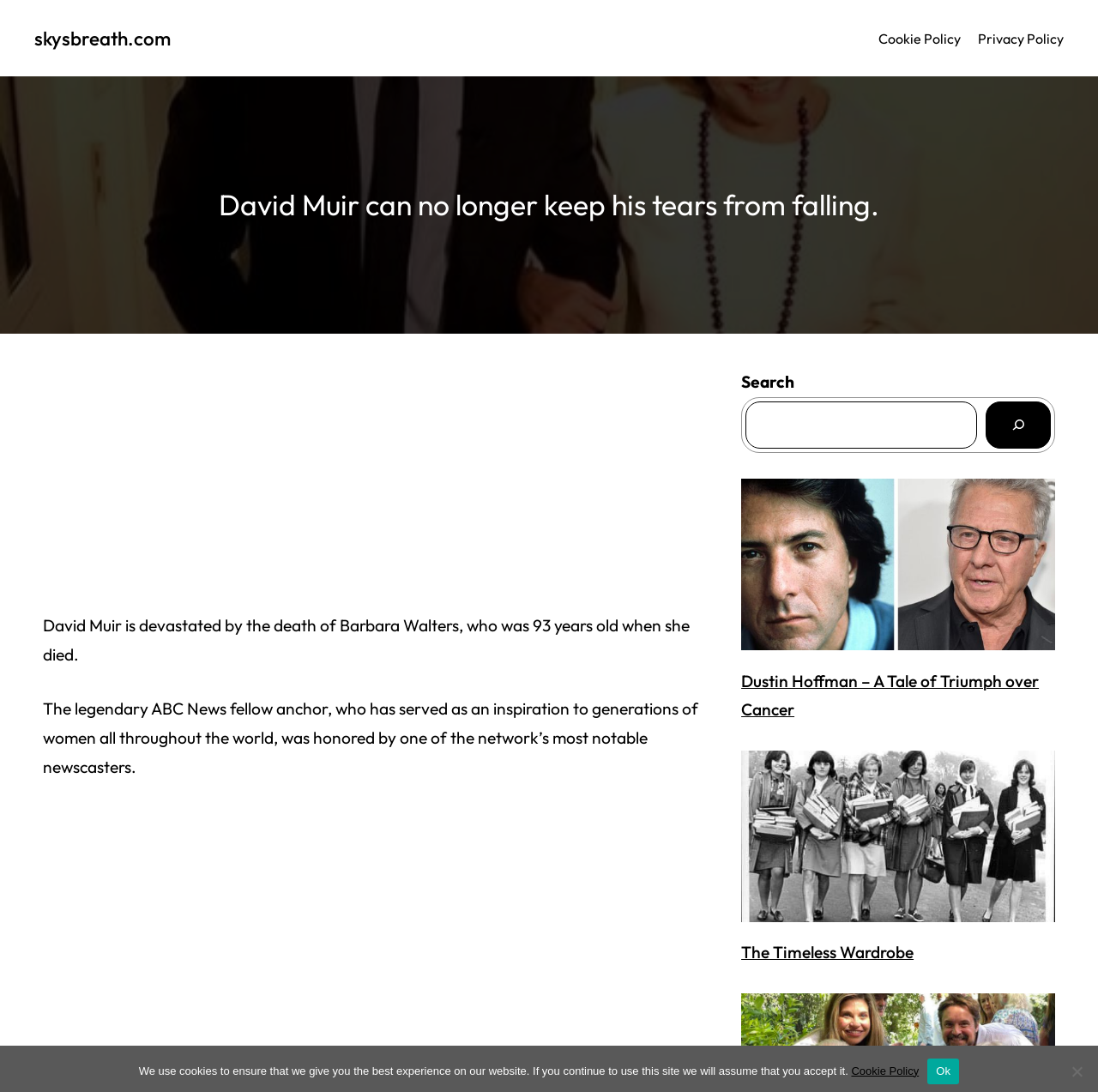Please identify the bounding box coordinates of the element's region that I should click in order to complete the following instruction: "view the Cookie Policy". The bounding box coordinates consist of four float numbers between 0 and 1, i.e., [left, top, right, bottom].

[0.8, 0.024, 0.875, 0.046]